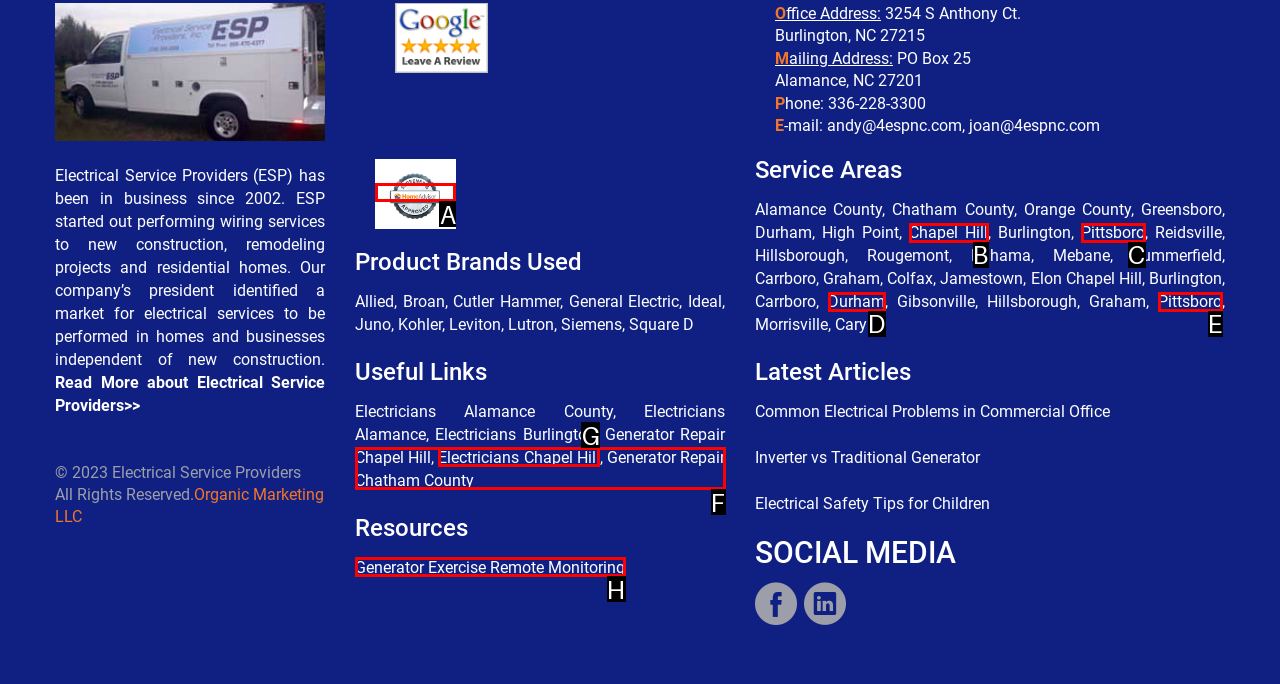Indicate the UI element to click to perform the task: Visit the Home Advisor listing. Reply with the letter corresponding to the chosen element.

A